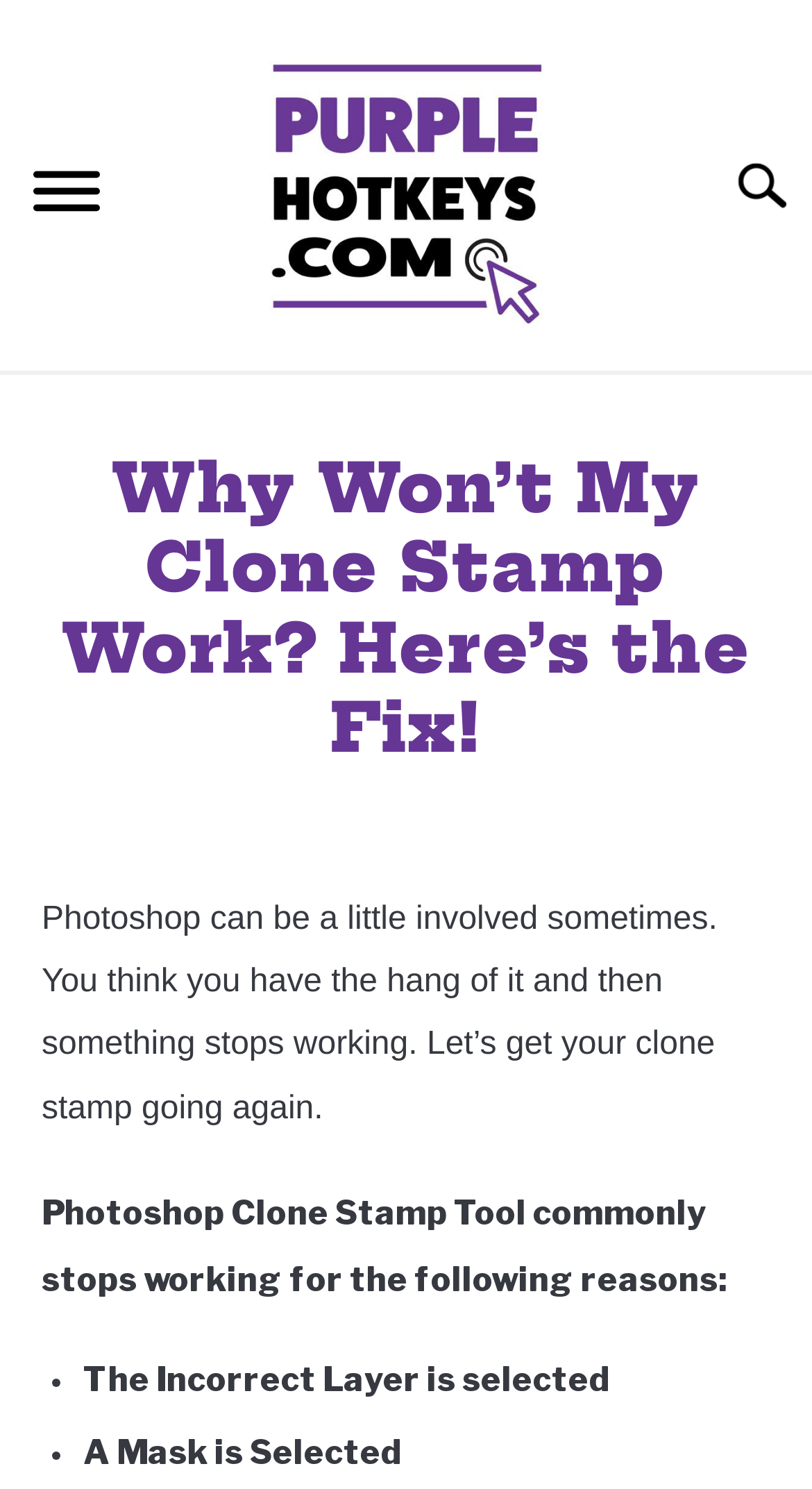Please determine the bounding box coordinates of the section I need to click to accomplish this instruction: "Read the article by Tara Cunningham".

[0.049, 0.59, 0.278, 0.641]